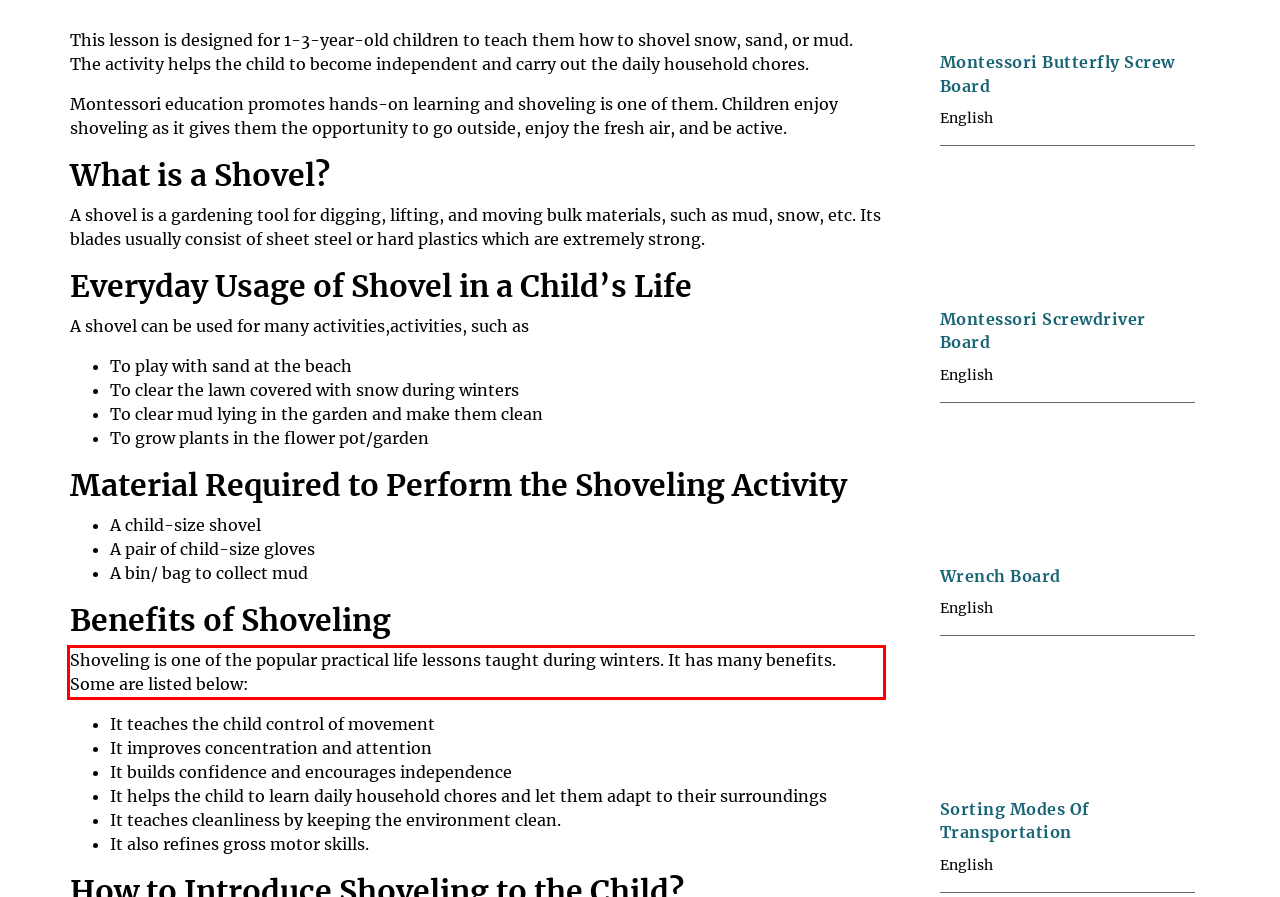Analyze the screenshot of the webpage and extract the text from the UI element that is inside the red bounding box.

Shoveling is one of the popular practical life lessons taught during winters. It has many benefits. Some are listed below: